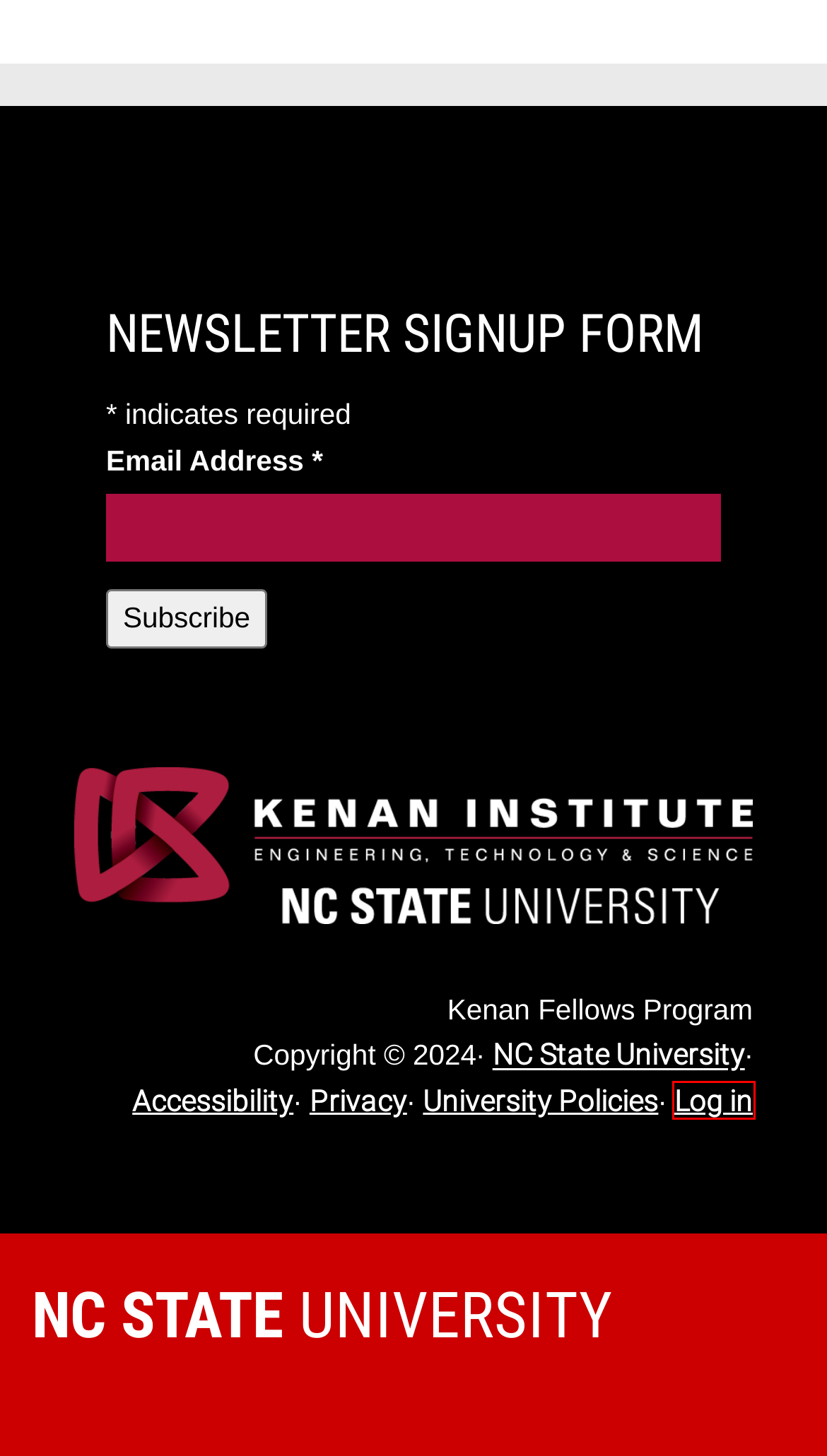Given a screenshot of a webpage with a red bounding box around a UI element, please identify the most appropriate webpage description that matches the new webpage after you click on the element. Here are the candidates:
A. Privacy Statement | NC State University
B. Log In ‹ Kenan Fellows Program — WordPress
C. Policies, Regulations & Rules – NC State University
D. Accessibility – NC State University
E. Sampson teacher awarded Kenan Fellowship with NC Farm Bureau
F. News Archives - Kenan Fellows Program
G. Four County EMC Selects Duplin Teacher for Kenan Fellowship
H. NC State University

B